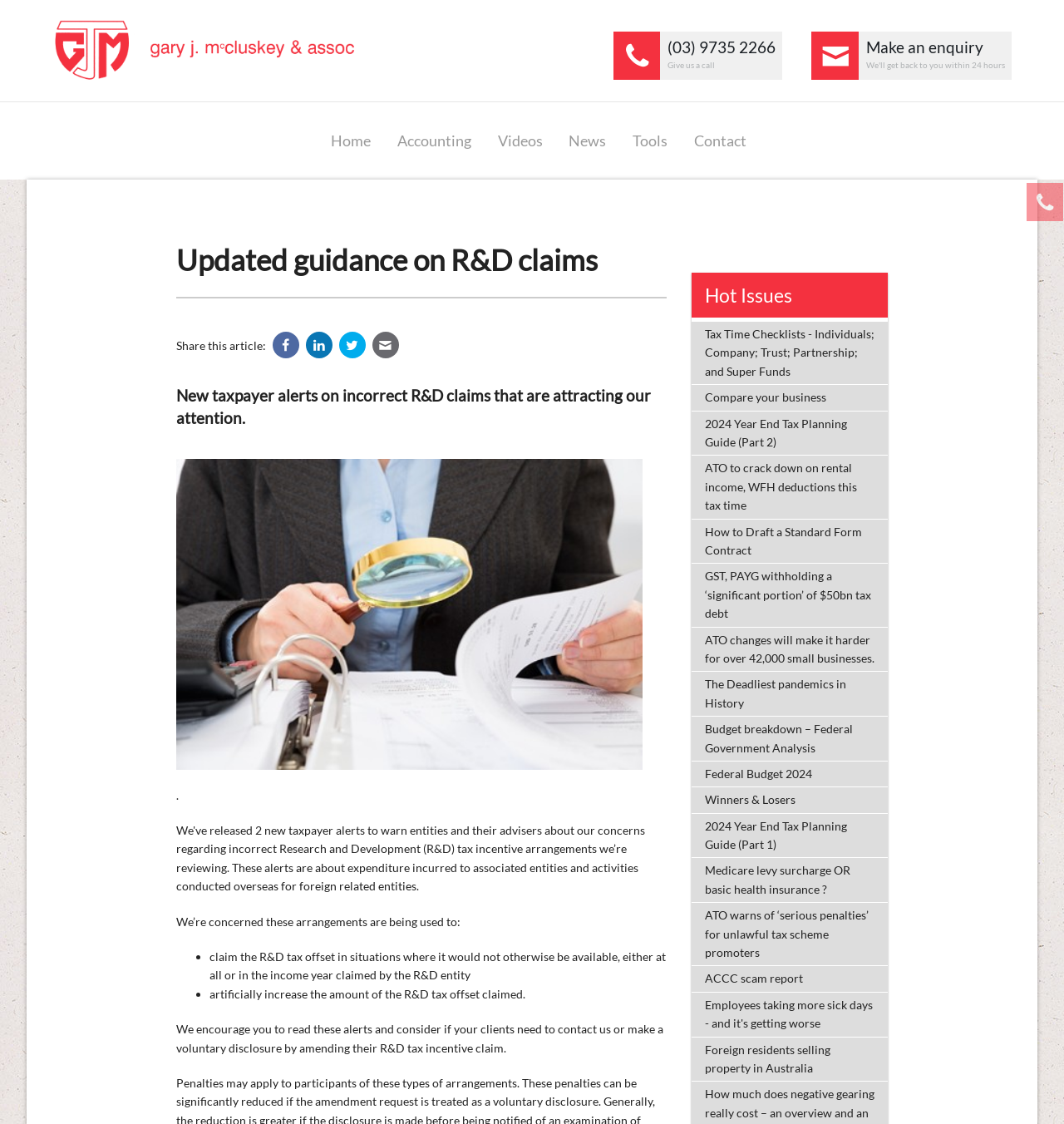Give a one-word or one-phrase response to the question:
What is the company name of the website?

Gary J McCluskey & Associates